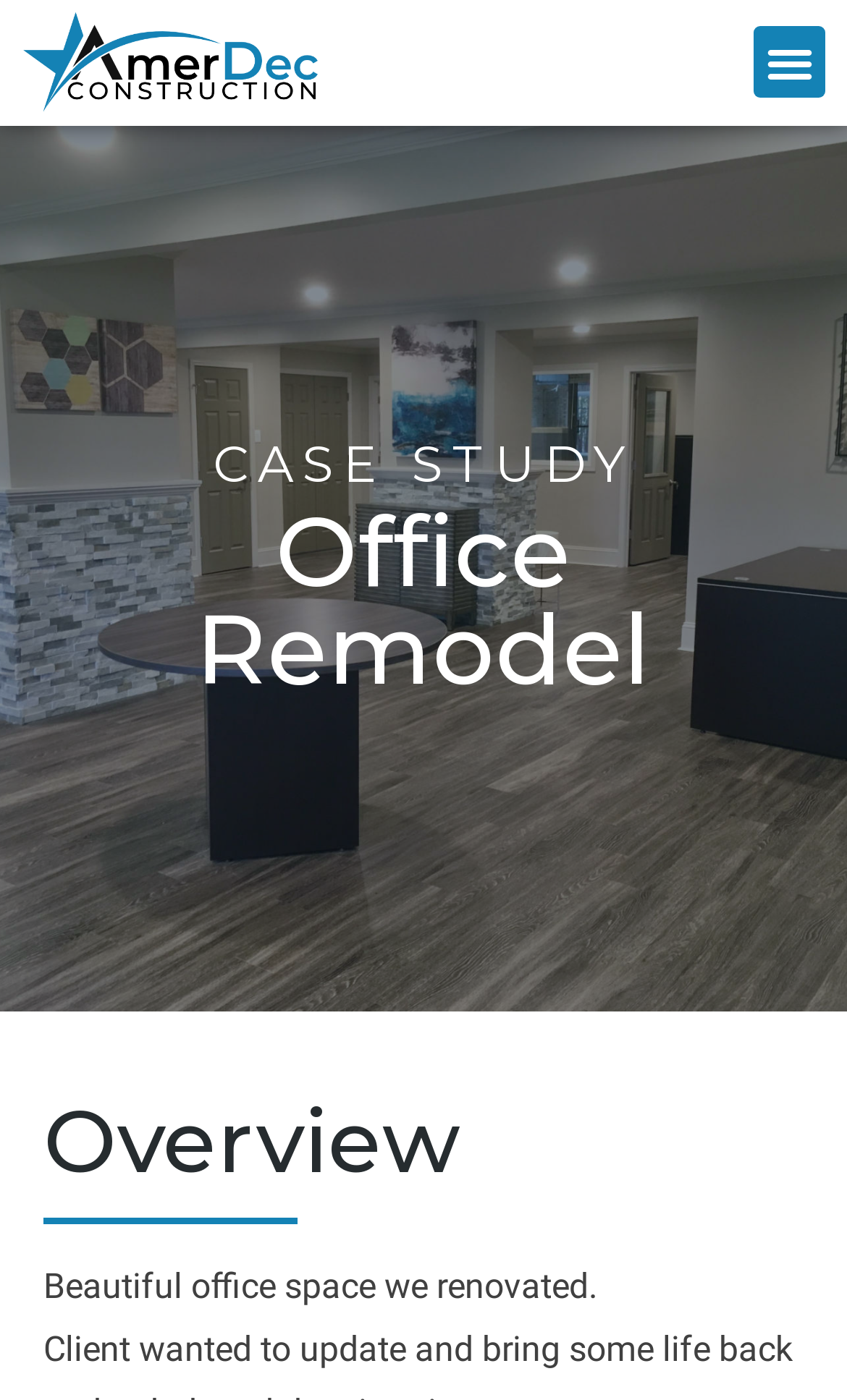Predict the bounding box of the UI element based on the description: "Menu". The coordinates should be four float numbers between 0 and 1, formatted as [left, top, right, bottom].

[0.89, 0.019, 0.974, 0.07]